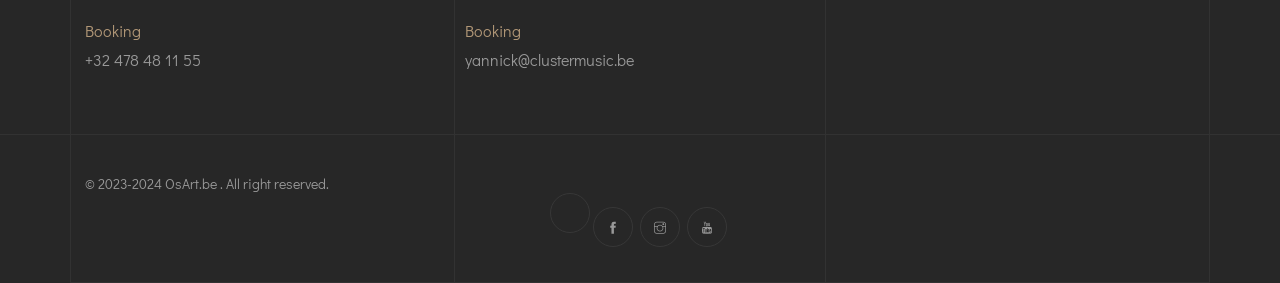Identify and provide the bounding box for the element described by: "OsArt.be . All right reserved.".

[0.129, 0.608, 0.257, 0.694]